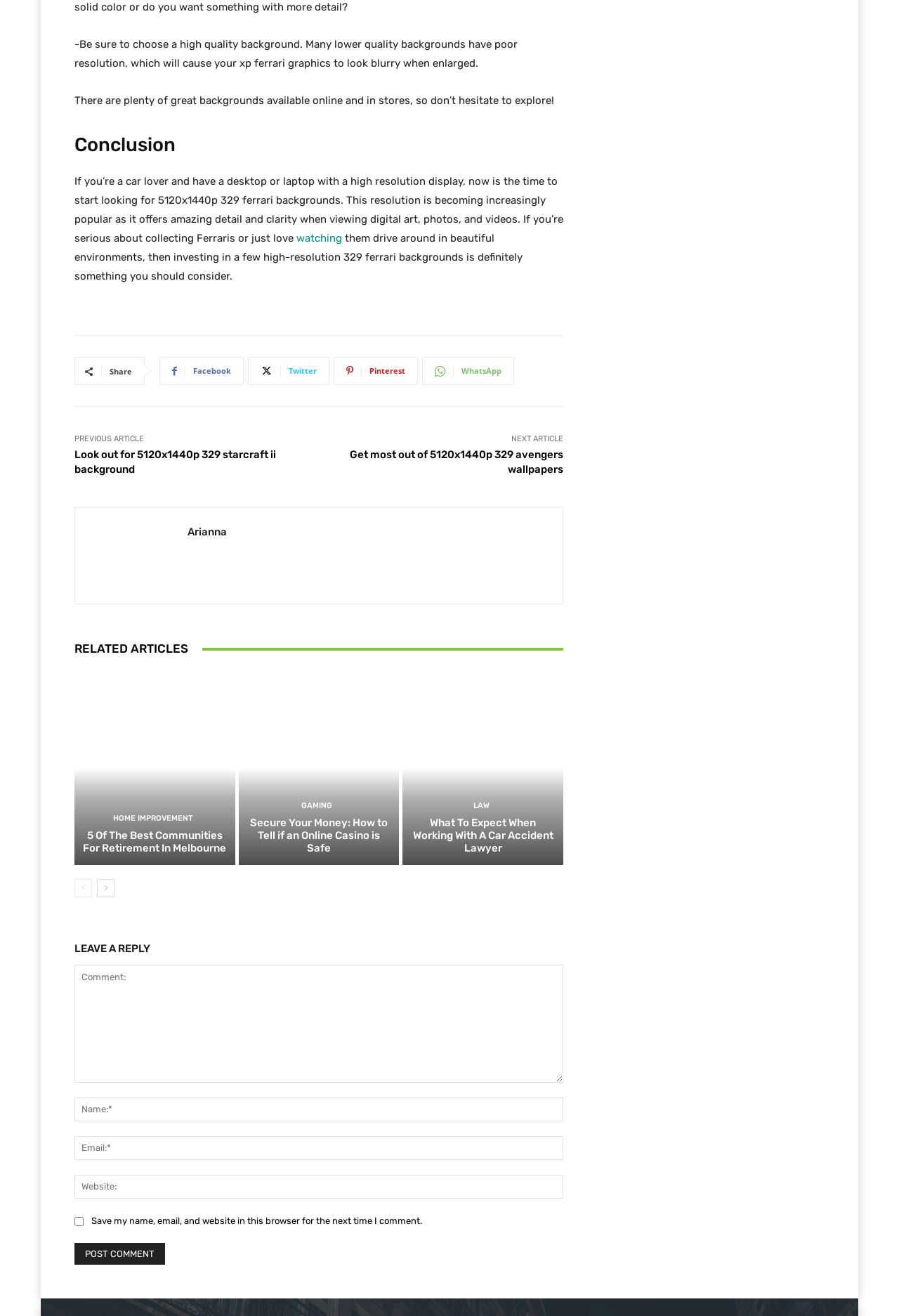What is the function of the 'Post Comment' button?
From the details in the image, answer the question comprehensively.

The 'Post Comment' button is located below the comment form, which includes fields for name, email, and website, suggesting that its function is to submit a comment after filling out the required information.